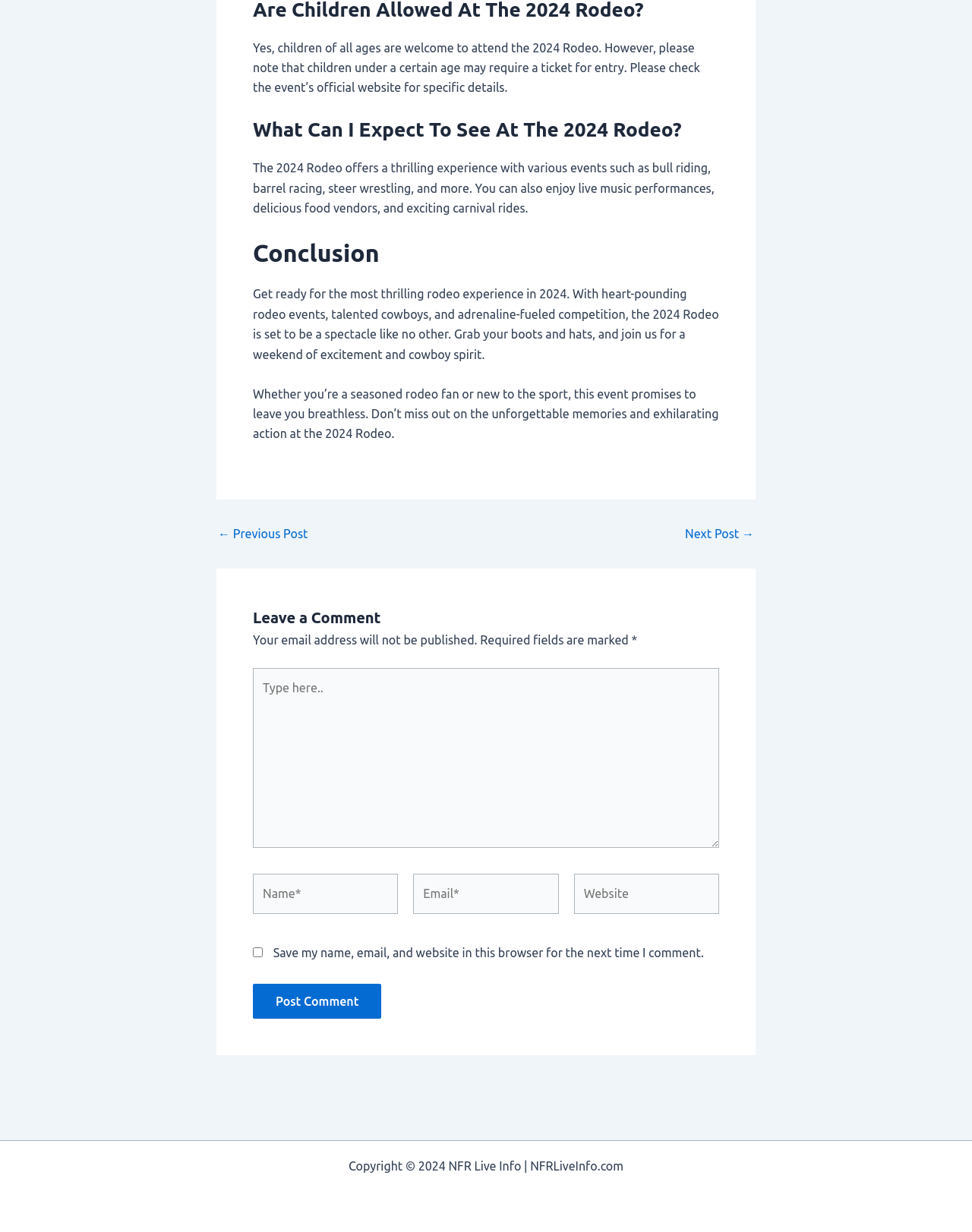Identify the bounding box of the UI element described as follows: "Next Post →". Provide the coordinates as four float numbers in the range of 0 to 1 [left, top, right, bottom].

[0.705, 0.428, 0.776, 0.438]